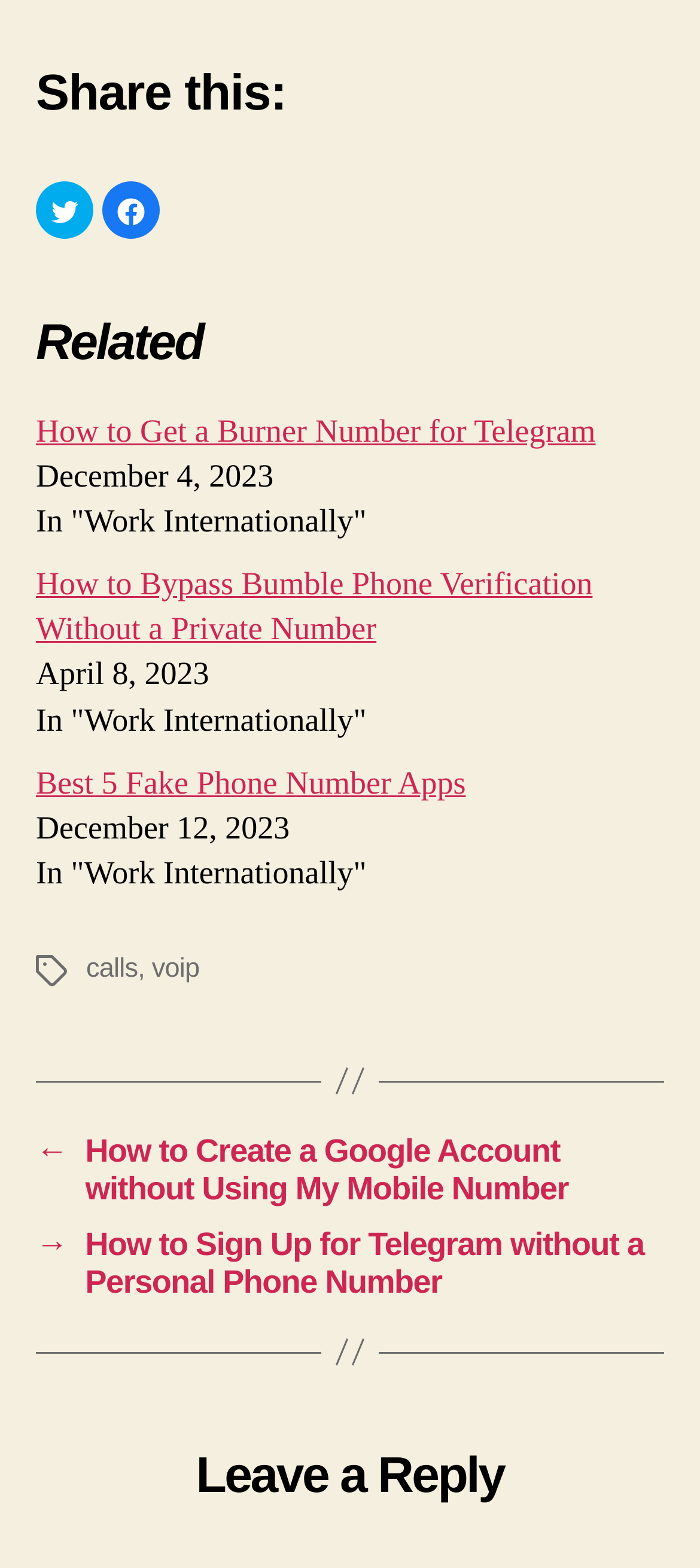Find the bounding box coordinates for the area that must be clicked to perform this action: "Go to 'Post'".

[0.051, 0.689, 0.949, 0.863]